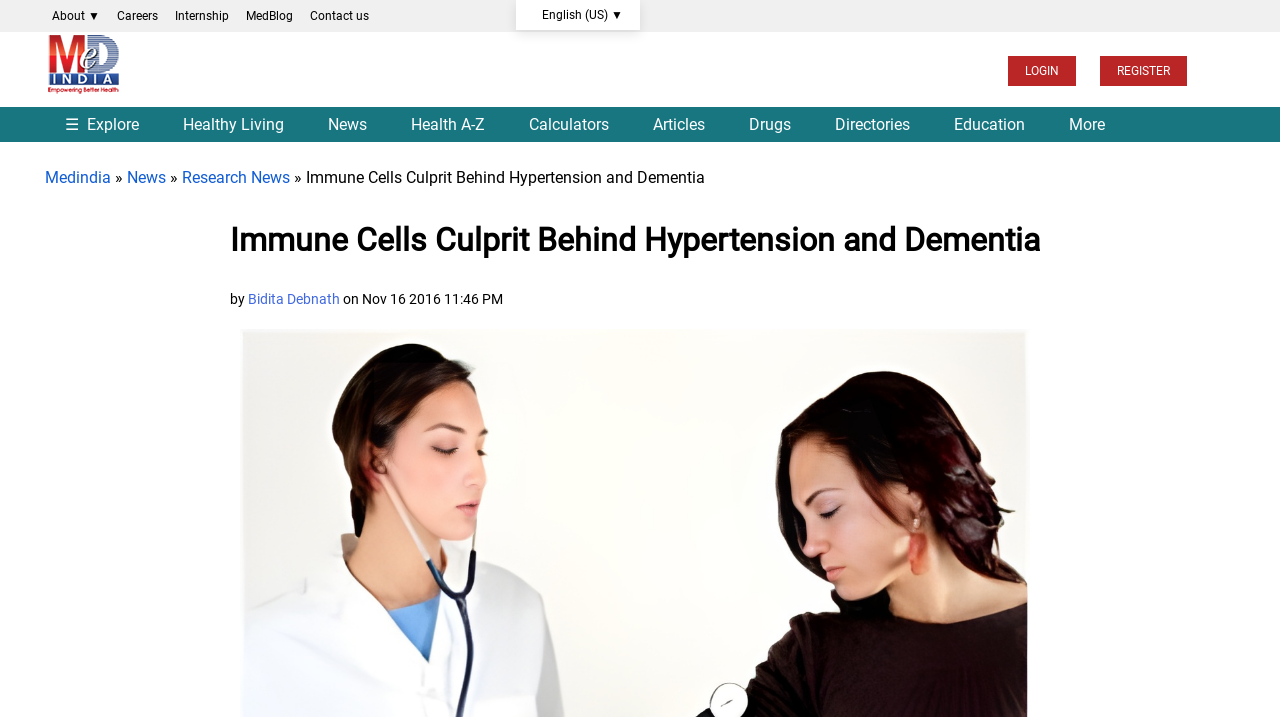What is the name of the website?
Offer a detailed and exhaustive answer to the question.

The name of the website can be found in the top-left corner of the webpage, where it is written 'Medindia' in a logo format, and also as a link in the navigation menu.